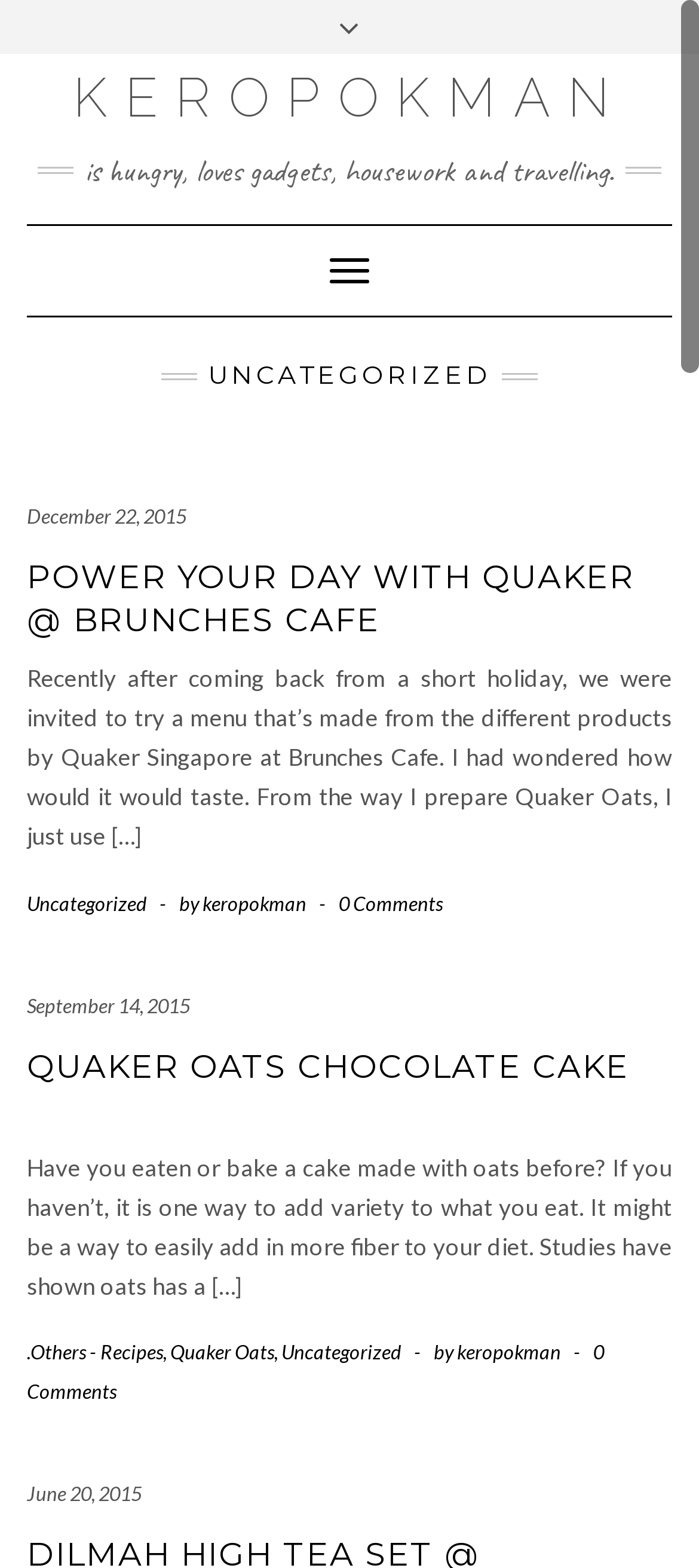Identify the bounding box coordinates of the clickable region necessary to fulfill the following instruction: "Read the 'POWER YOUR DAY WITH QUAKER @ BRUNCHES CAFE' article". The bounding box coordinates should be four float numbers between 0 and 1, i.e., [left, top, right, bottom].

[0.038, 0.356, 0.962, 0.41]